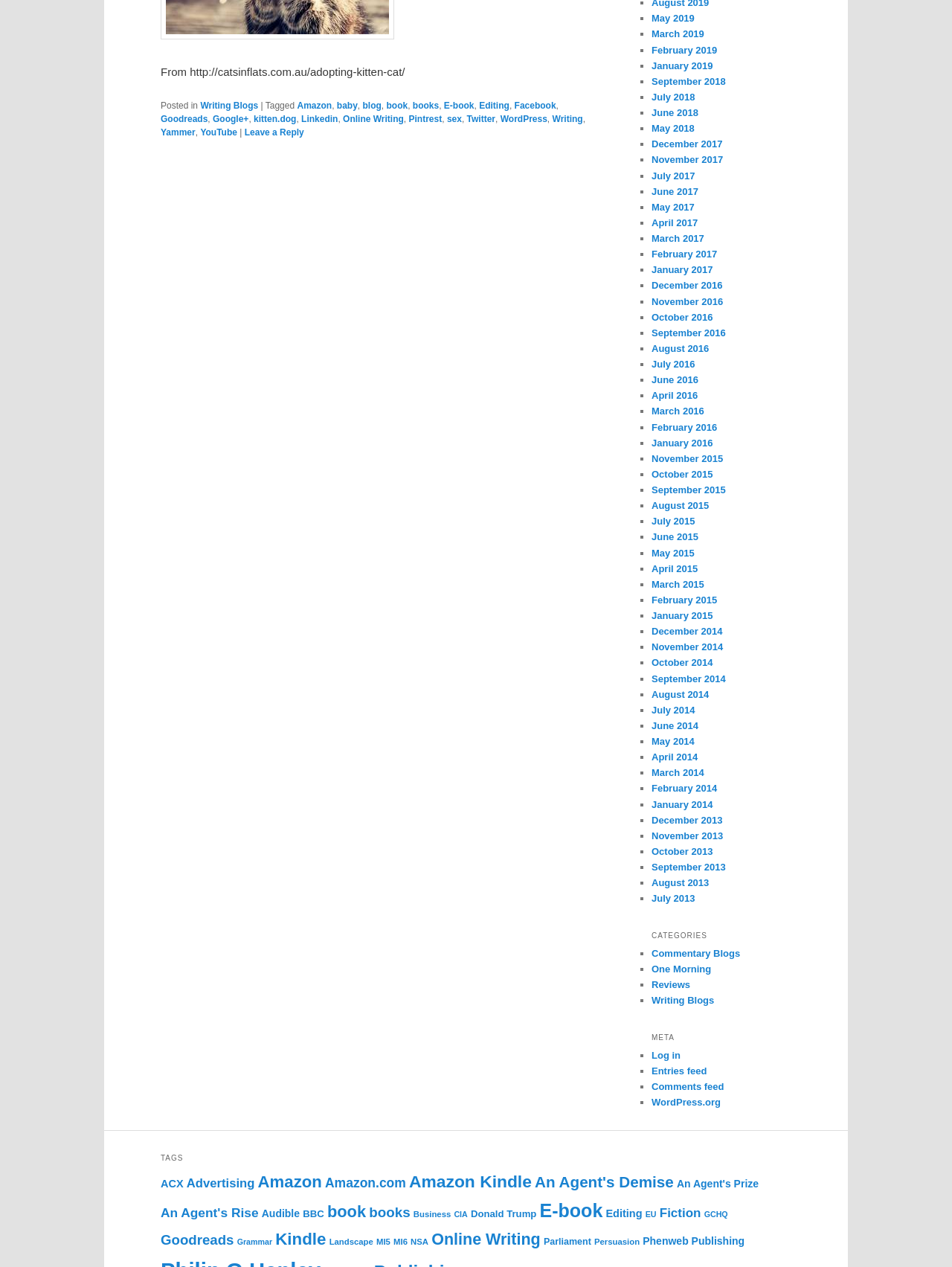Identify the bounding box coordinates of the part that should be clicked to carry out this instruction: "Click on 'Facebook'".

[0.54, 0.079, 0.584, 0.088]